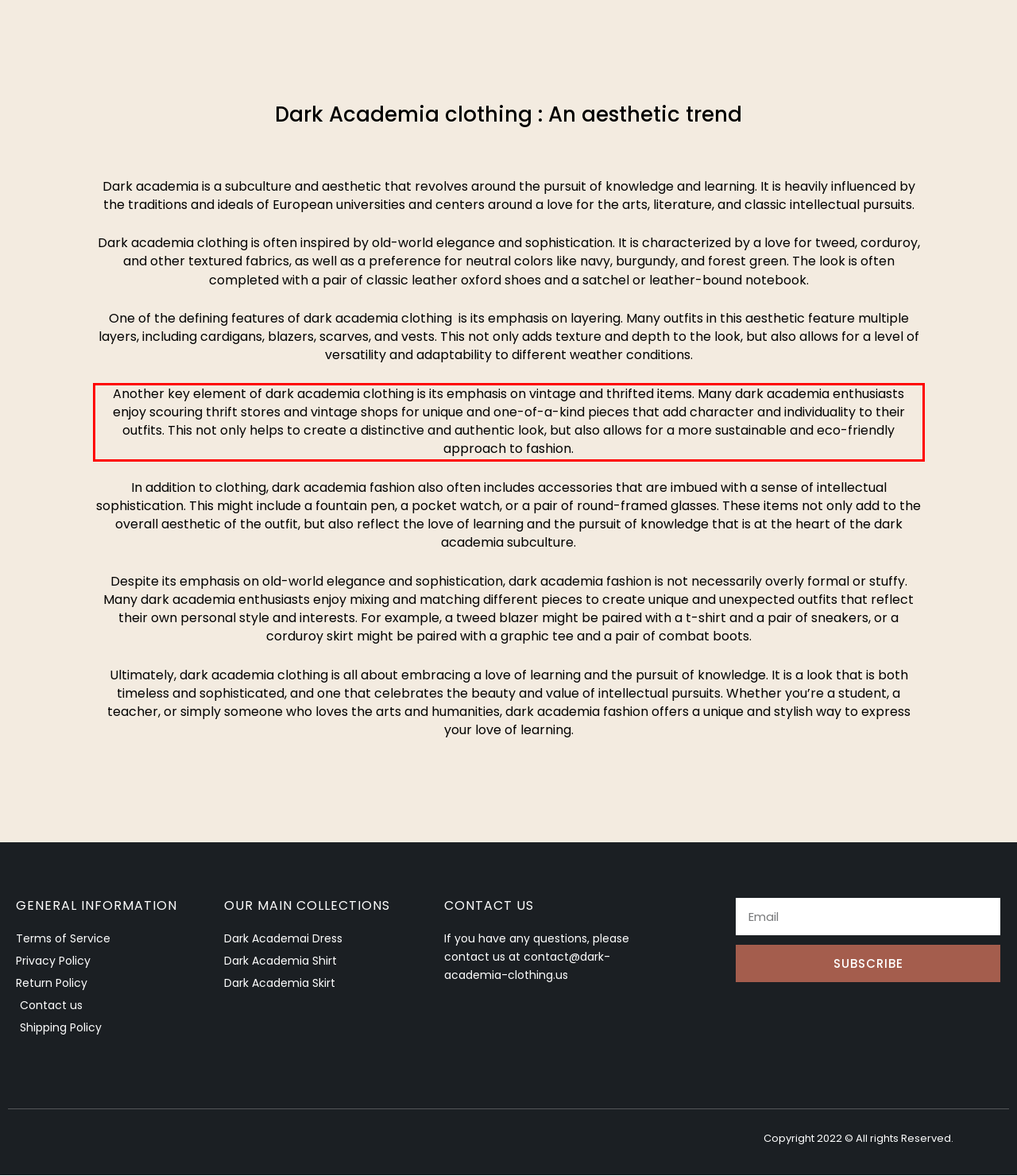Review the webpage screenshot provided, and perform OCR to extract the text from the red bounding box.

Another key element of dark academia clothing is its emphasis on vintage and thrifted items. Many dark academia enthusiasts enjoy scouring thrift stores and vintage shops for unique and one-of-a-kind pieces that add character and individuality to their outfits. This not only helps to create a distinctive and authentic look, but also allows for a more sustainable and eco-friendly approach to fashion.